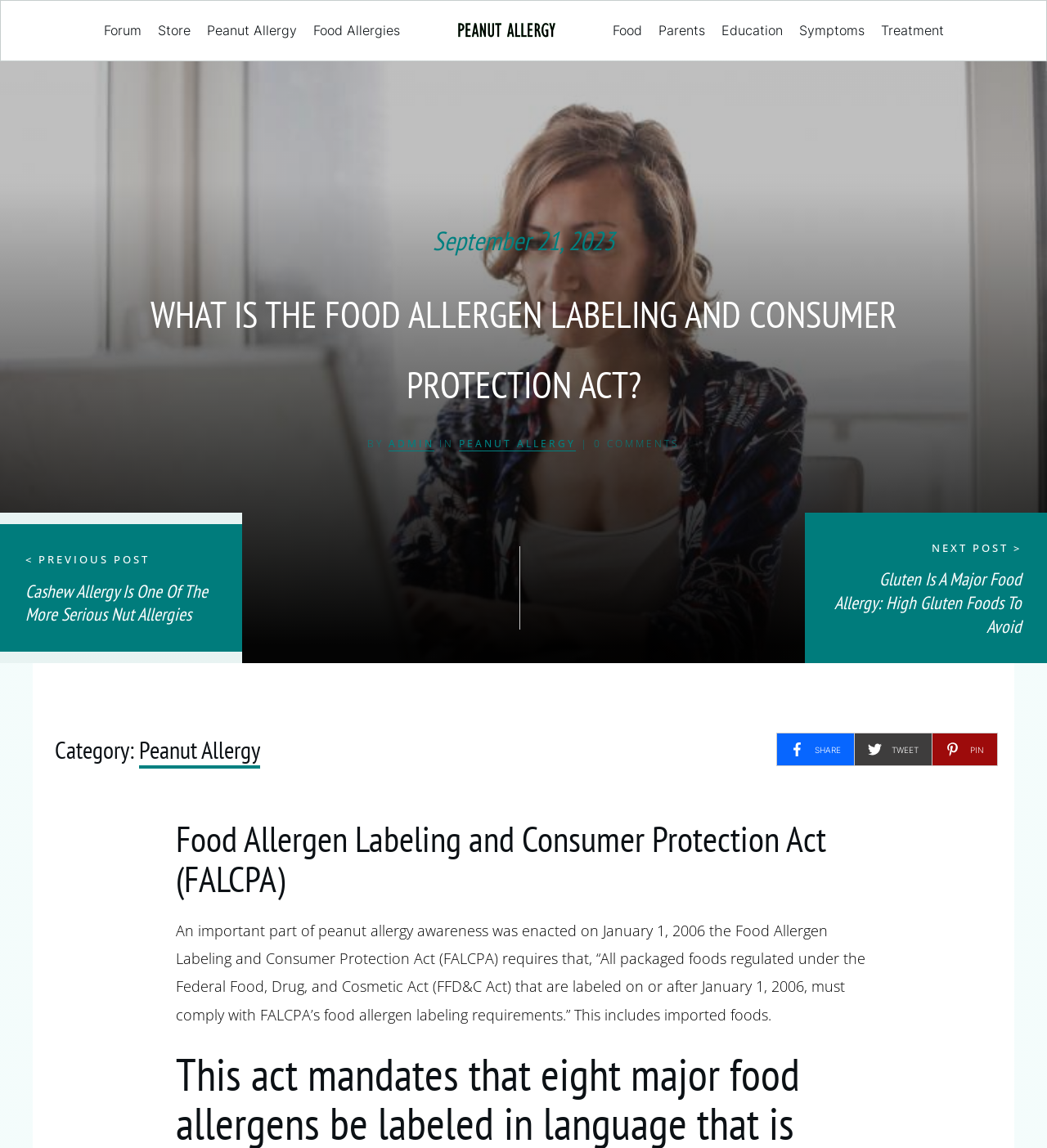Find and generate the main title of the webpage.

WHAT IS THE FOOD ALLERGEN LABELING AND CONSUMER PROTECTION ACT?